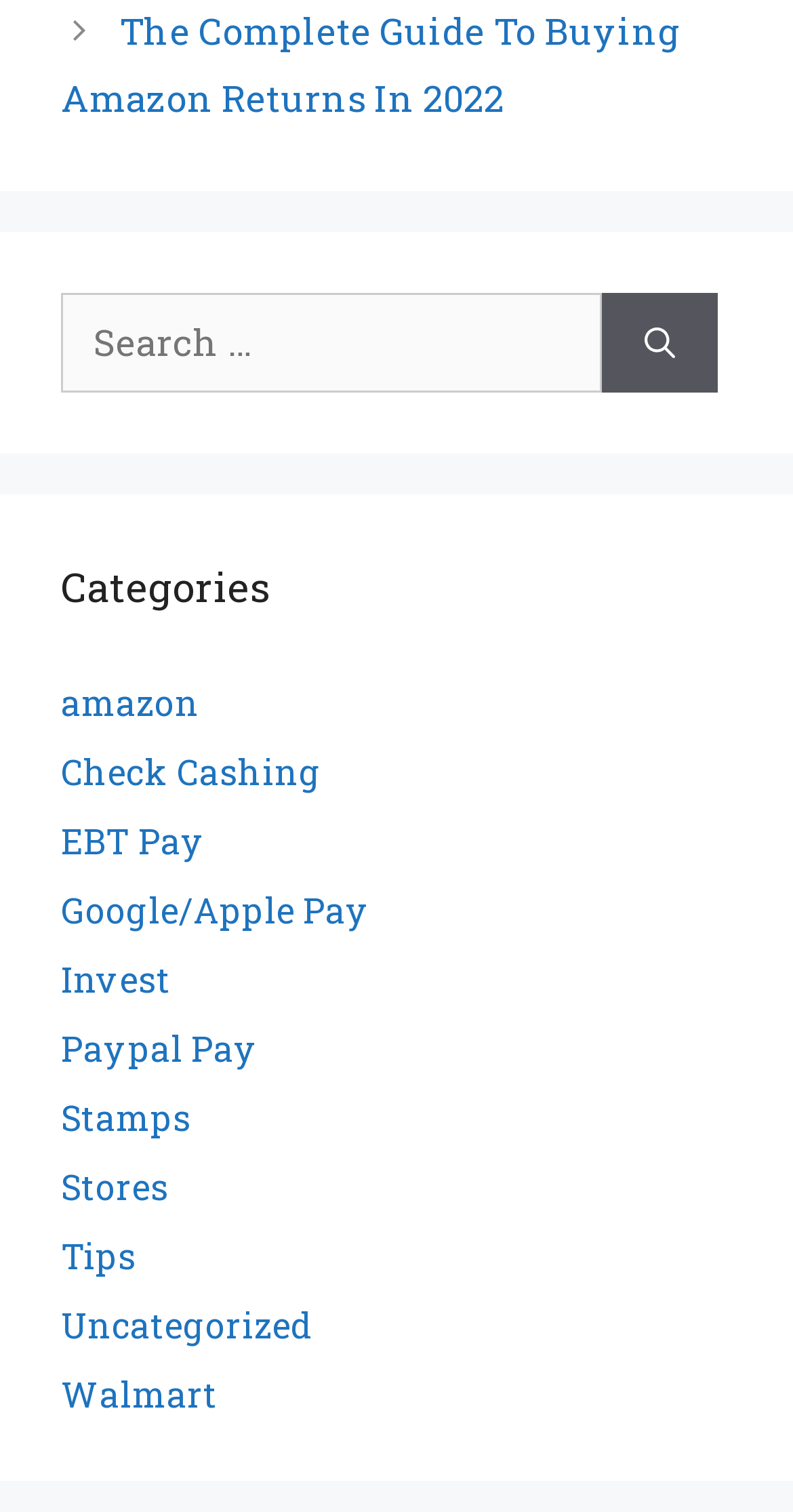Please identify the bounding box coordinates of the element's region that should be clicked to execute the following instruction: "Search for something". The bounding box coordinates must be four float numbers between 0 and 1, i.e., [left, top, right, bottom].

[0.077, 0.194, 0.759, 0.26]